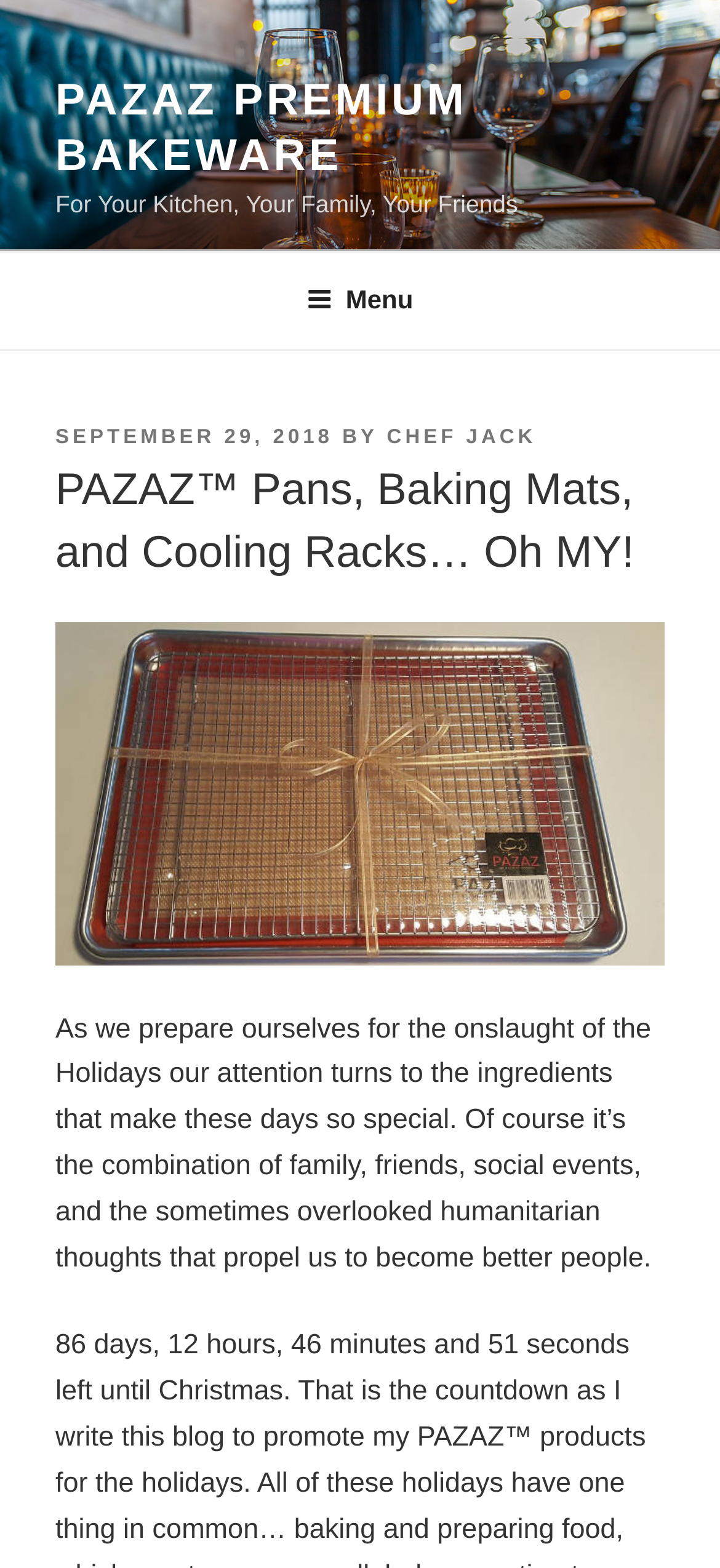Provide the bounding box coordinates of the UI element that matches the description: "September 29, 2018July 7, 2022".

[0.077, 0.272, 0.462, 0.286]